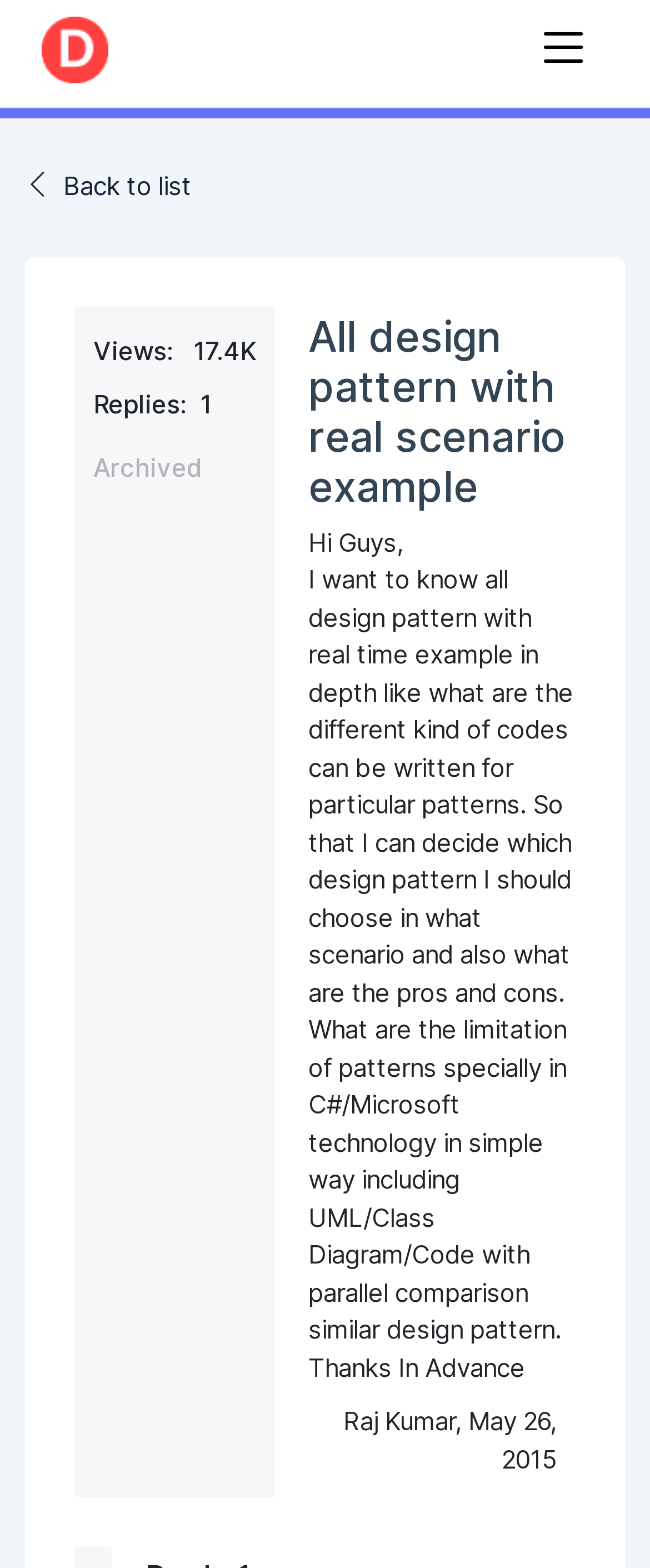Answer the question using only a single word or phrase: 
What is the name of the website?

Dofactory.com